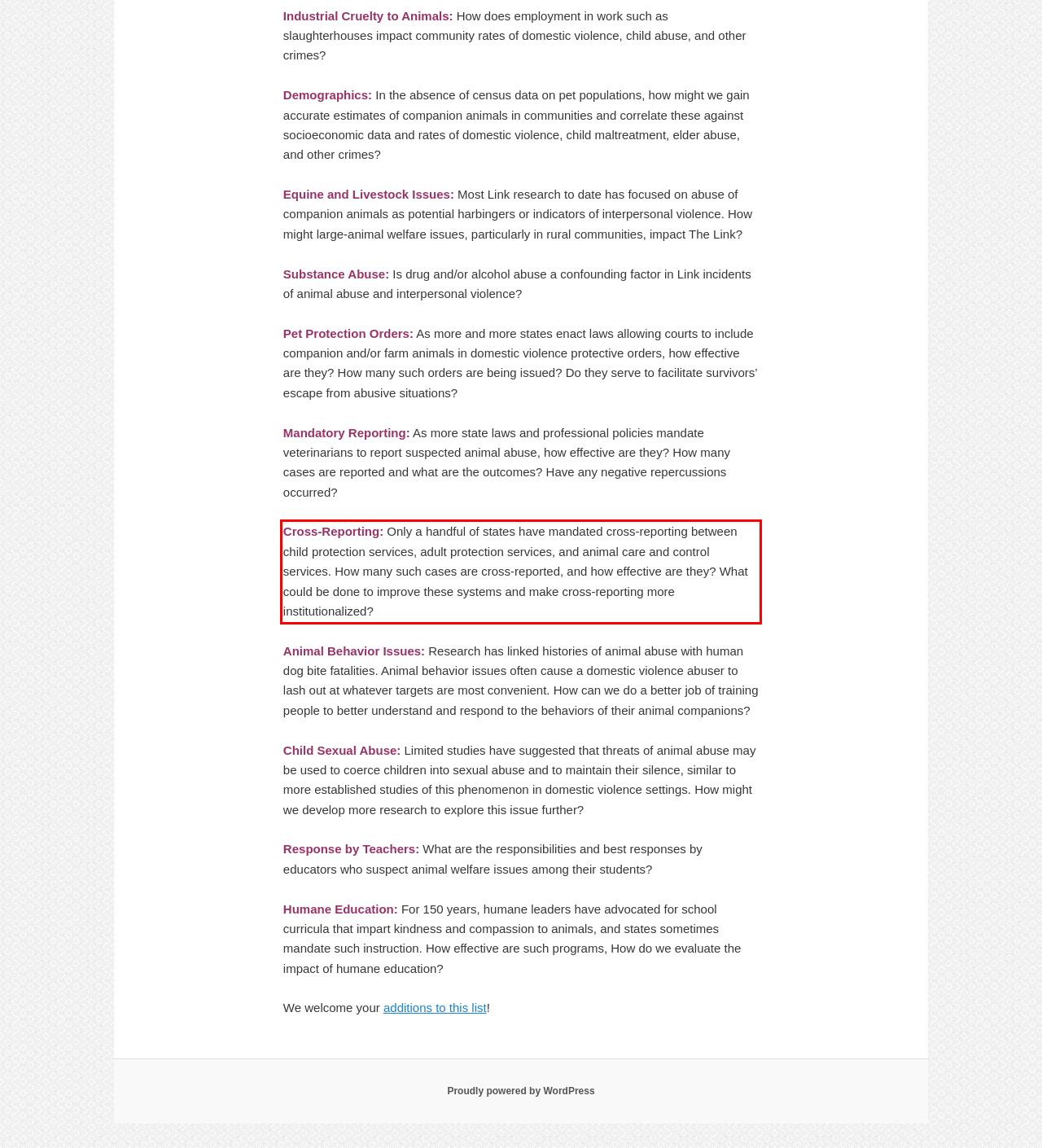You are presented with a screenshot containing a red rectangle. Extract the text found inside this red bounding box.

Cross-Reporting: Only a handful of states have mandated cross-reporting between child protection services, adult protection services, and animal care and control services. How many such cases are cross-reported, and how effective are they? What could be done to improve these systems and make cross-reporting more institutionalized?